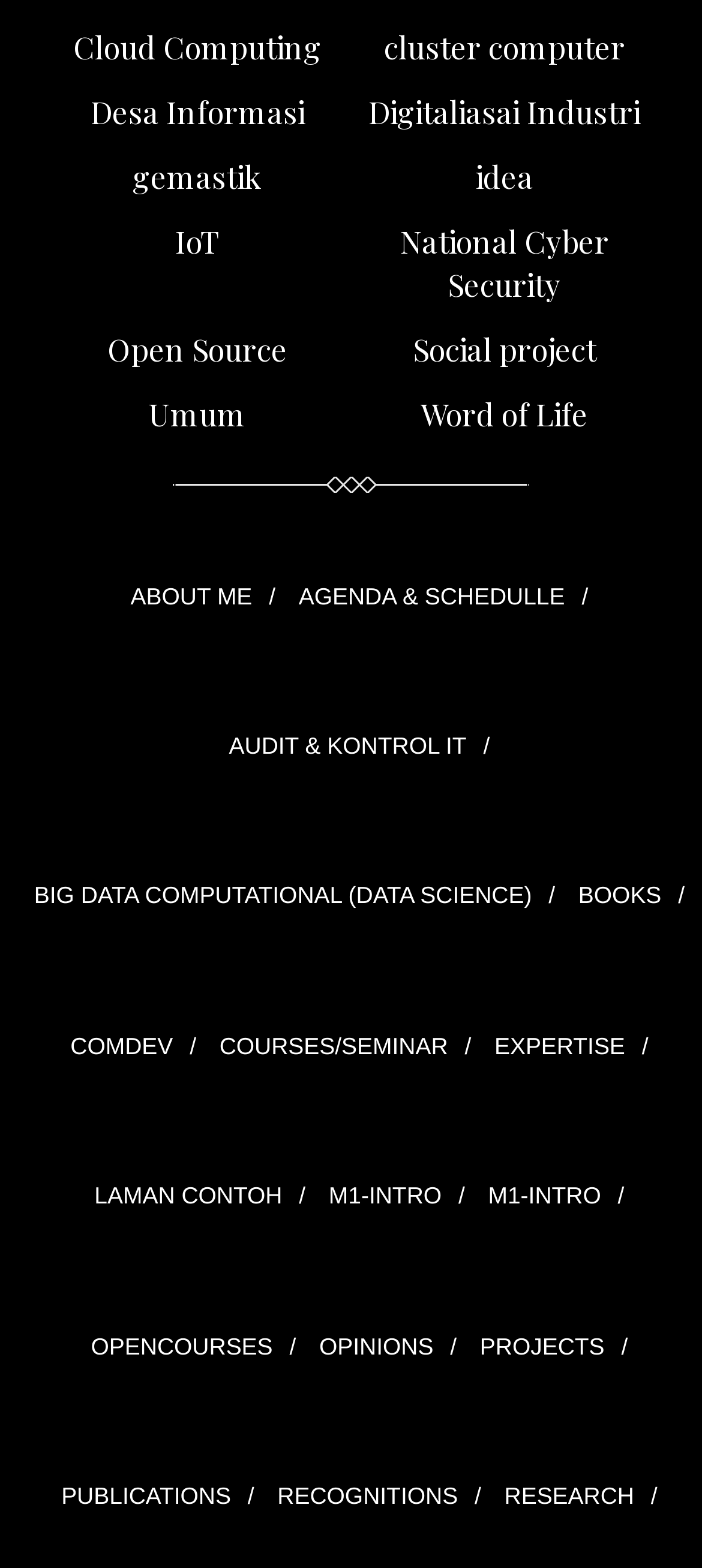What is the first link on the webpage?
Please provide a single word or phrase as your answer based on the image.

Cloud Computing